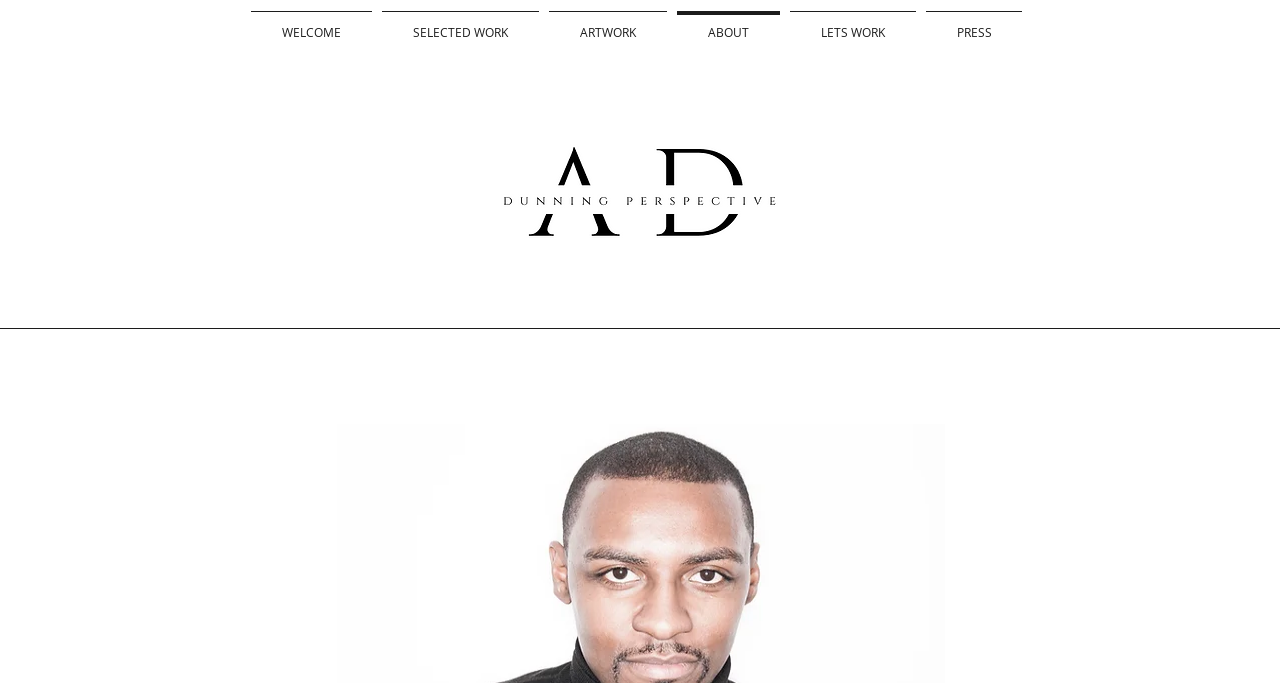Please respond in a single word or phrase: 
What is the logo of Traders Haven?

Neutral Calligraphy Initials Logo